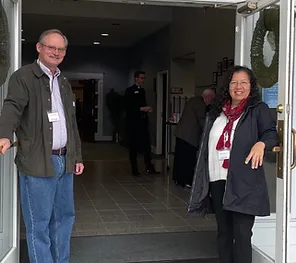What is the atmosphere inside the church?
Provide a concise answer using a single word or phrase based on the image.

Welcoming